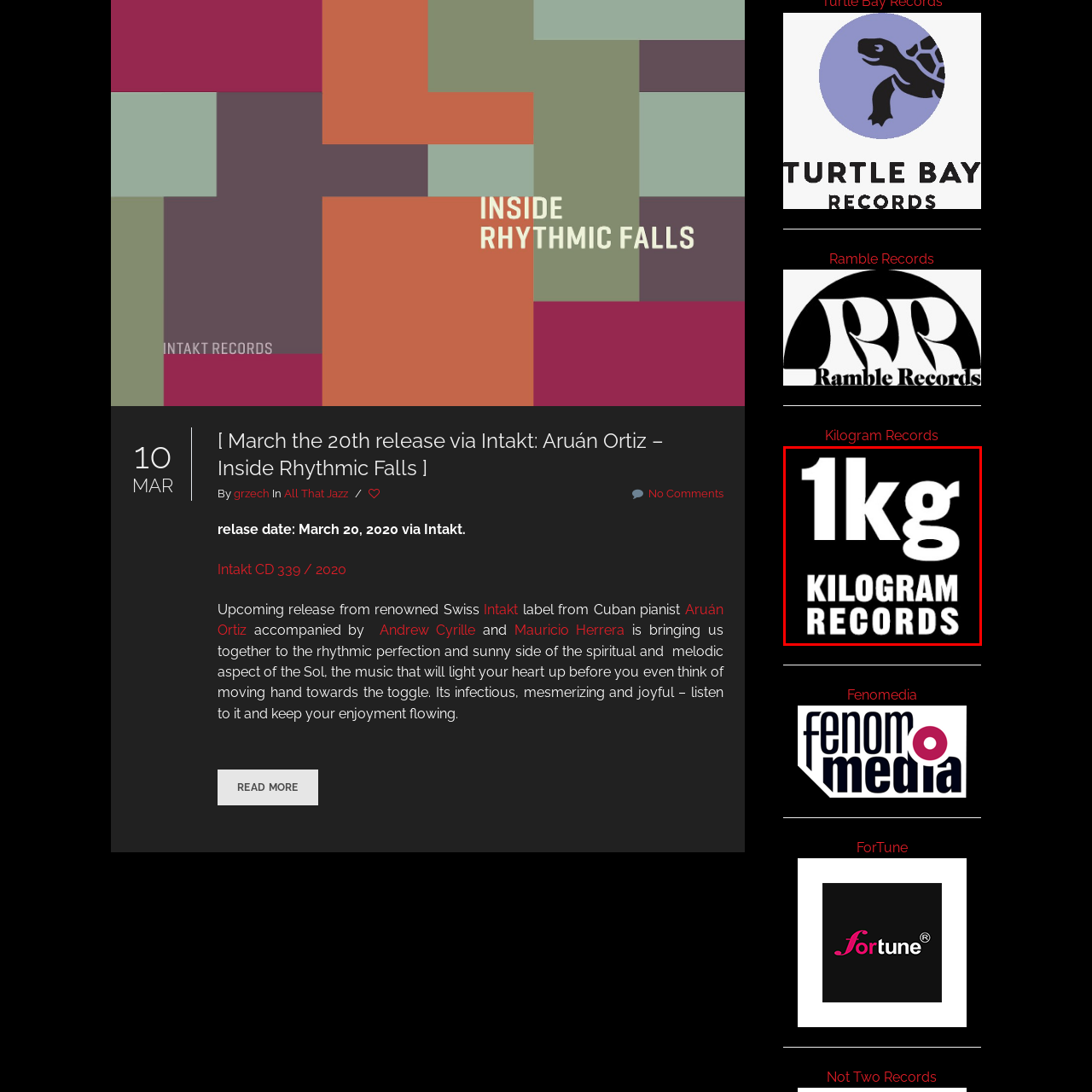Explain what is happening in the image inside the red outline in great detail.

The image displays the logo for "Kilogram Records." The design features bold, white typography on a black background. The logo prominently includes the playful expression "1kg," symbolizing the weight measure, followed by the text "KILOGRAM RECORDS" in a straightforward font. This branding gives a modern and striking visual identity, suggesting a contemporary and potentially eclectic music label. Kilogram Records is highlighted as part of a selection of music-related links, showcasing various record labels, indicating its relevance within the music industry.